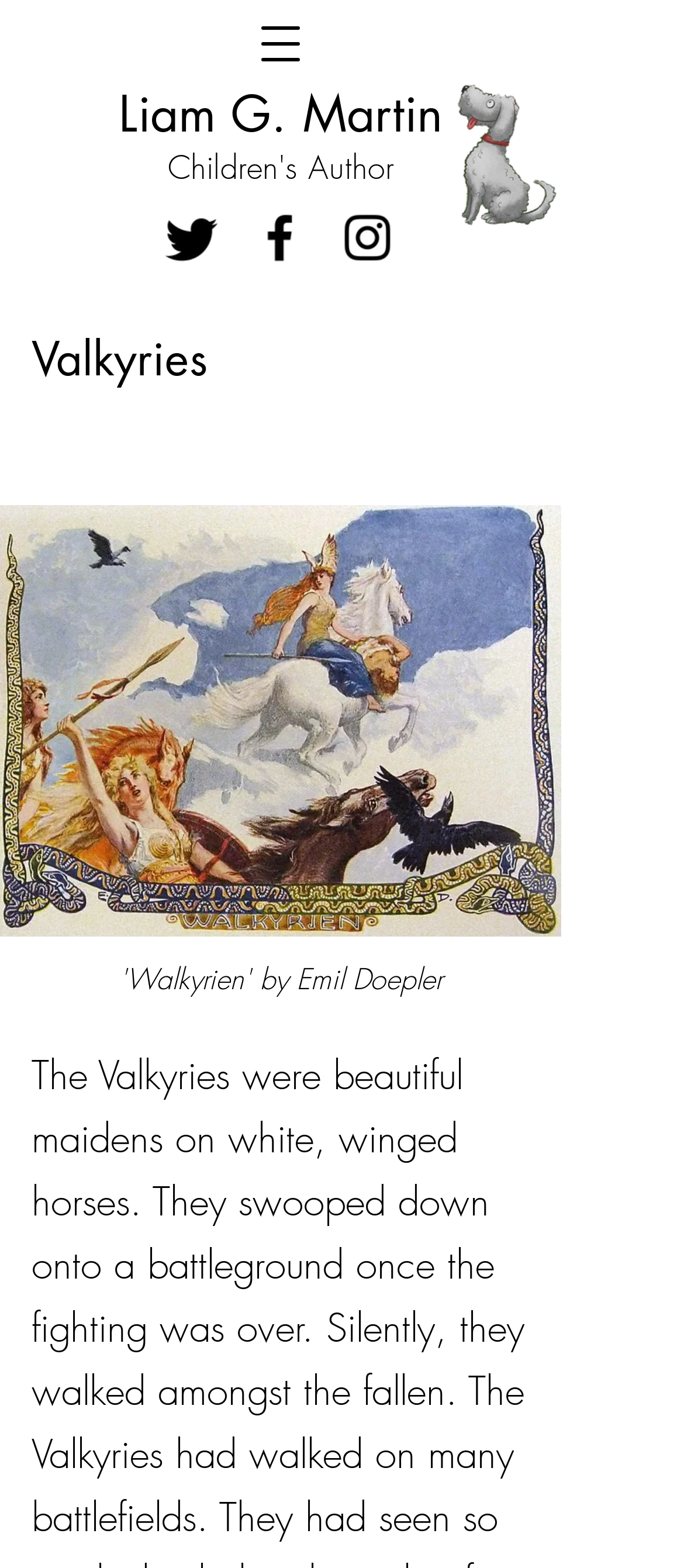How many social media links are there?
Please look at the screenshot and answer using one word or phrase.

3